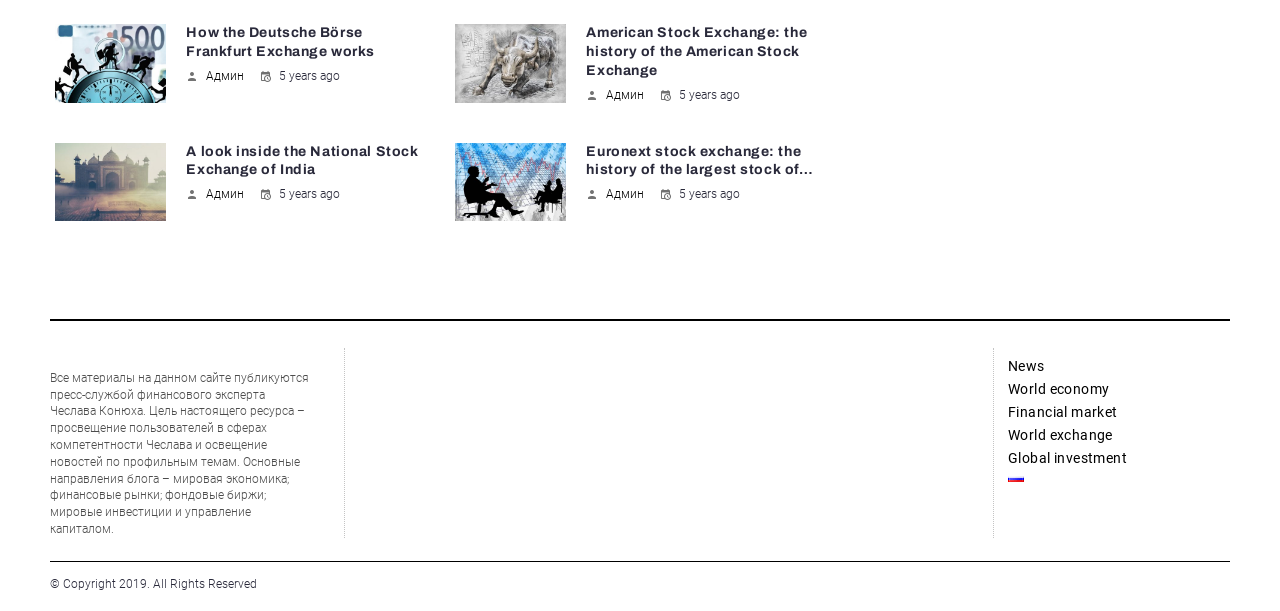Answer briefly with one word or phrase:
What are the main topics covered on this website?

World economy, financial markets, etc.